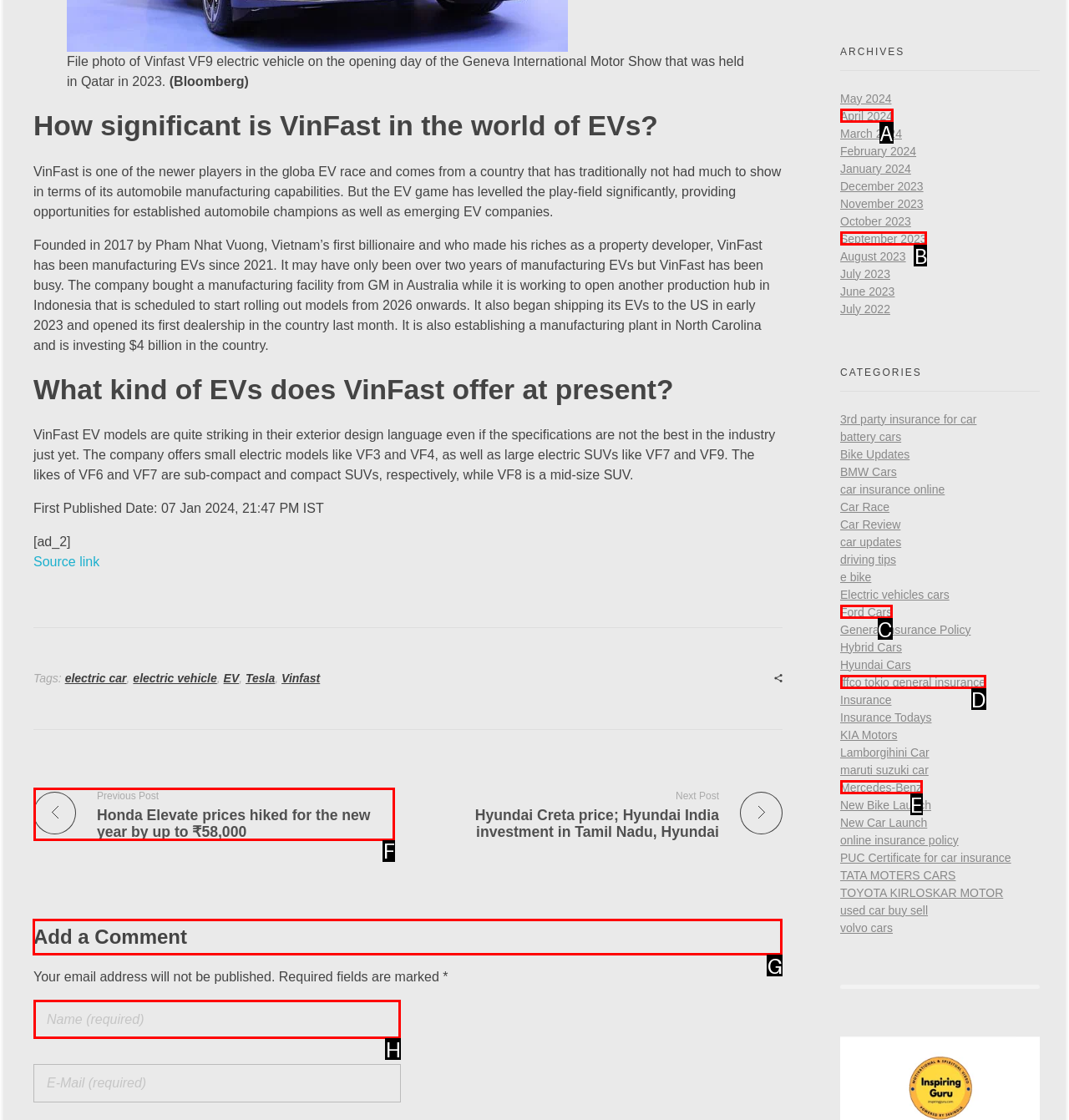Select the appropriate HTML element that needs to be clicked to finish the task: Click on the 'Add a Comment' heading
Reply with the letter of the chosen option.

G